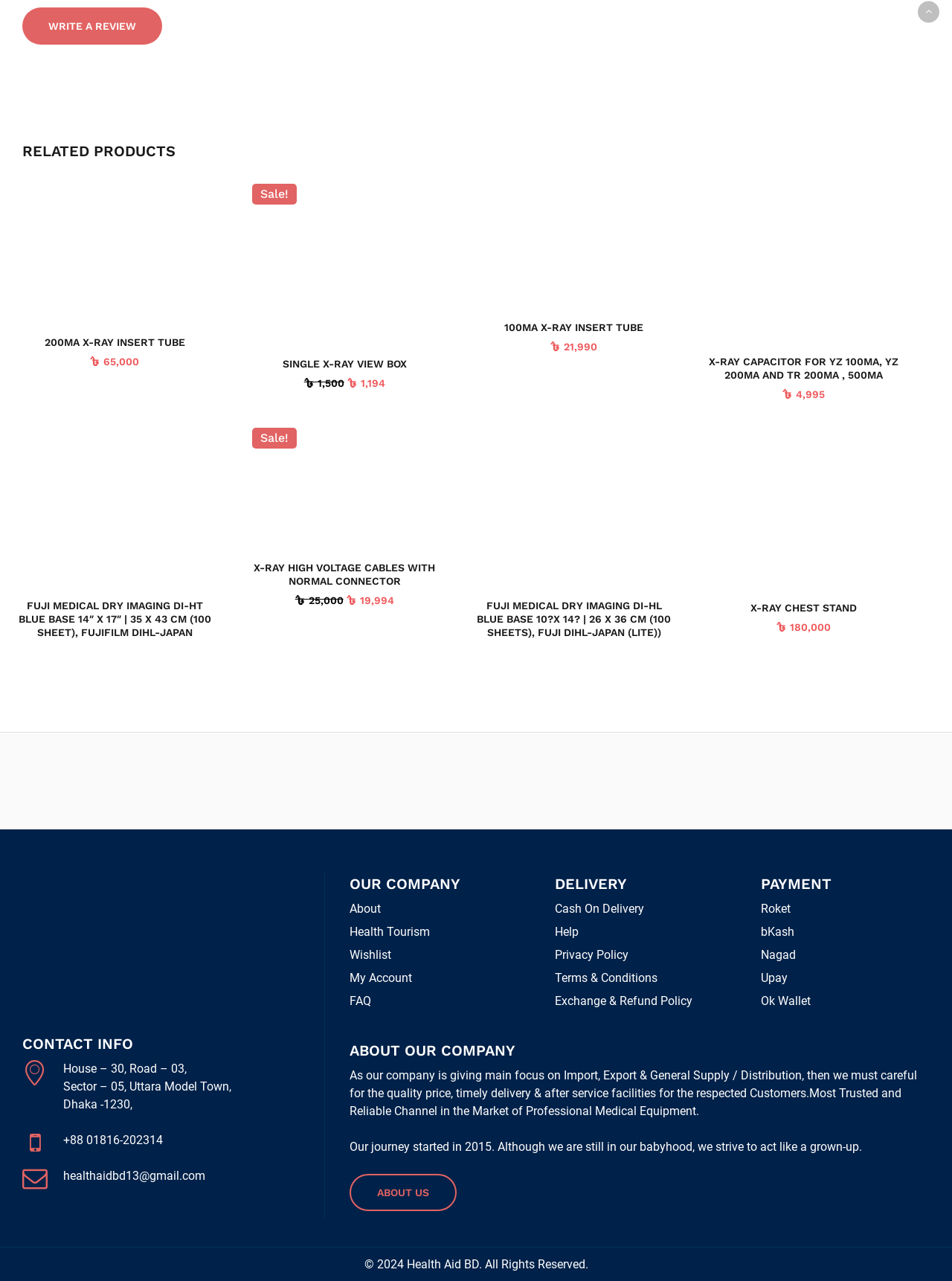Locate the bounding box coordinates of the clickable area needed to fulfill the instruction: "Write a review".

[0.023, 0.006, 0.17, 0.035]